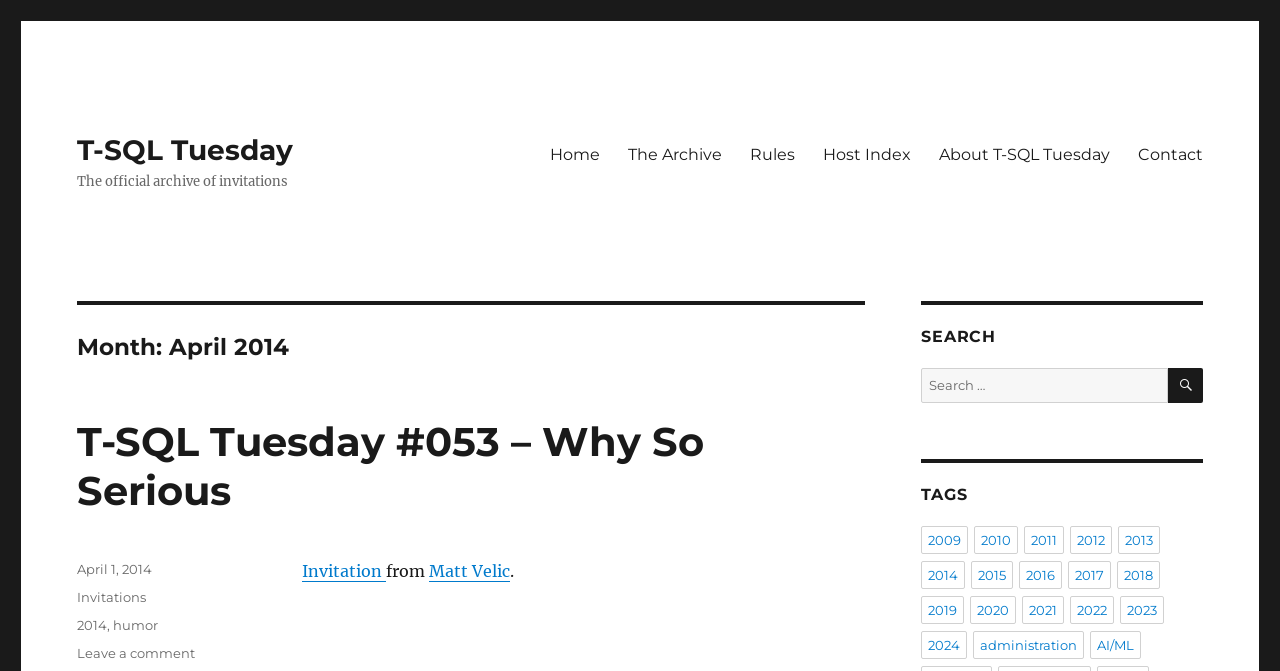Identify the bounding box coordinates for the element you need to click to achieve the following task: "Click on the 'Home' link". Provide the bounding box coordinates as four float numbers between 0 and 1, in the form [left, top, right, bottom].

[0.419, 0.198, 0.479, 0.261]